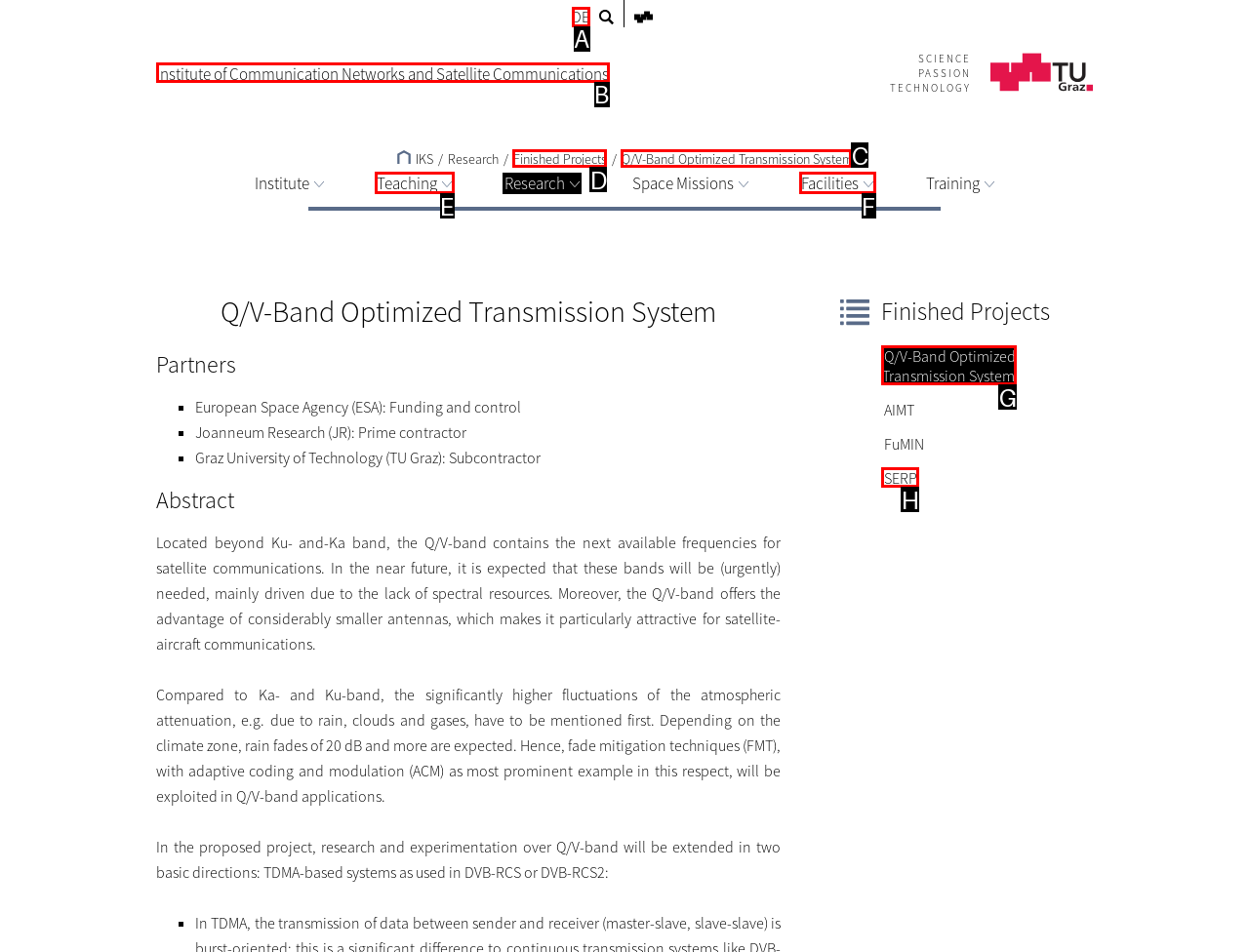Which option should be clicked to complete this task: View 'How Ball Players Can Maximize Production'
Reply with the letter of the correct choice from the given choices.

None